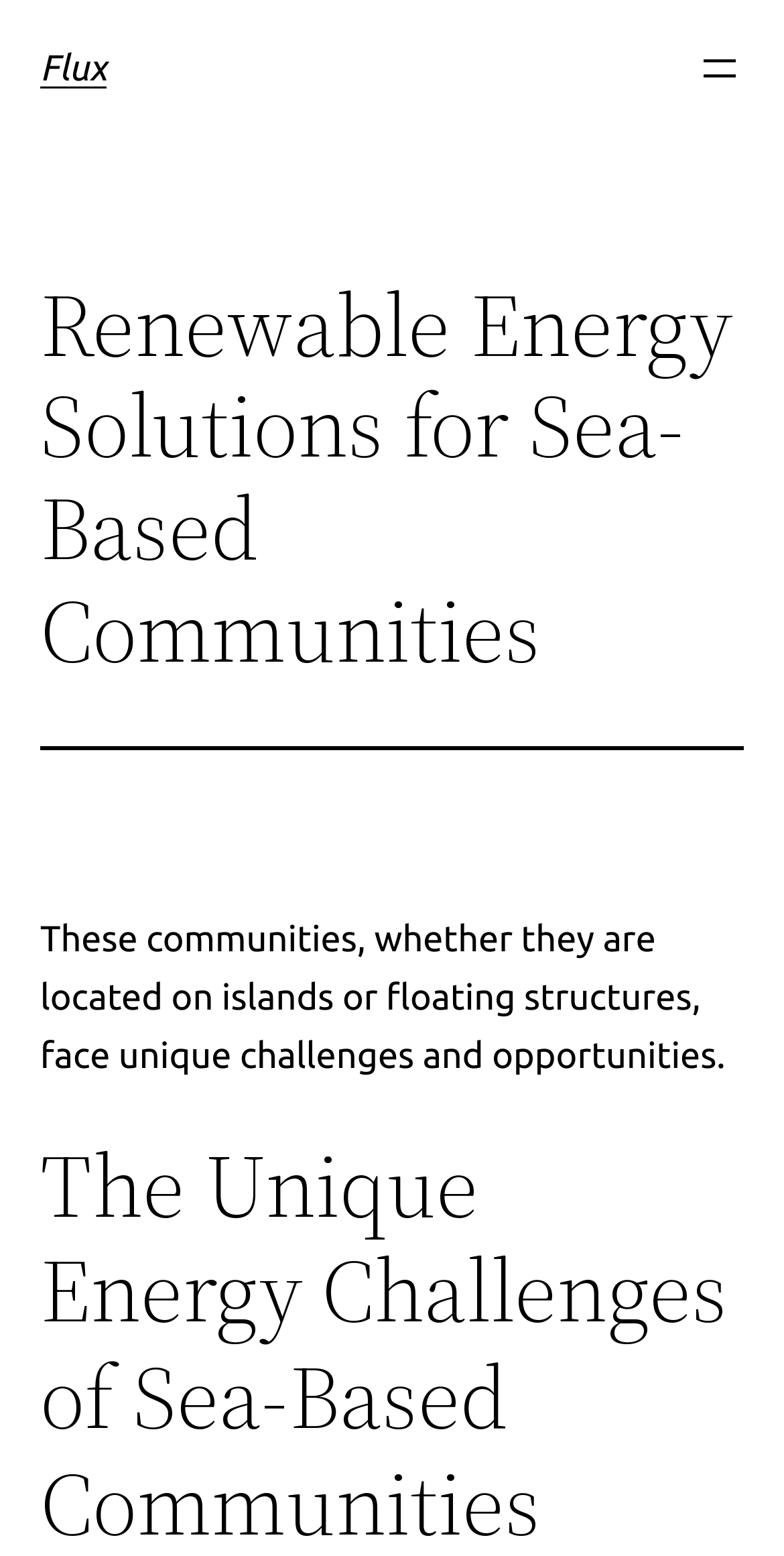Show the bounding box coordinates for the HTML element described as: "aria-label="Open menu"".

[0.887, 0.029, 0.949, 0.06]